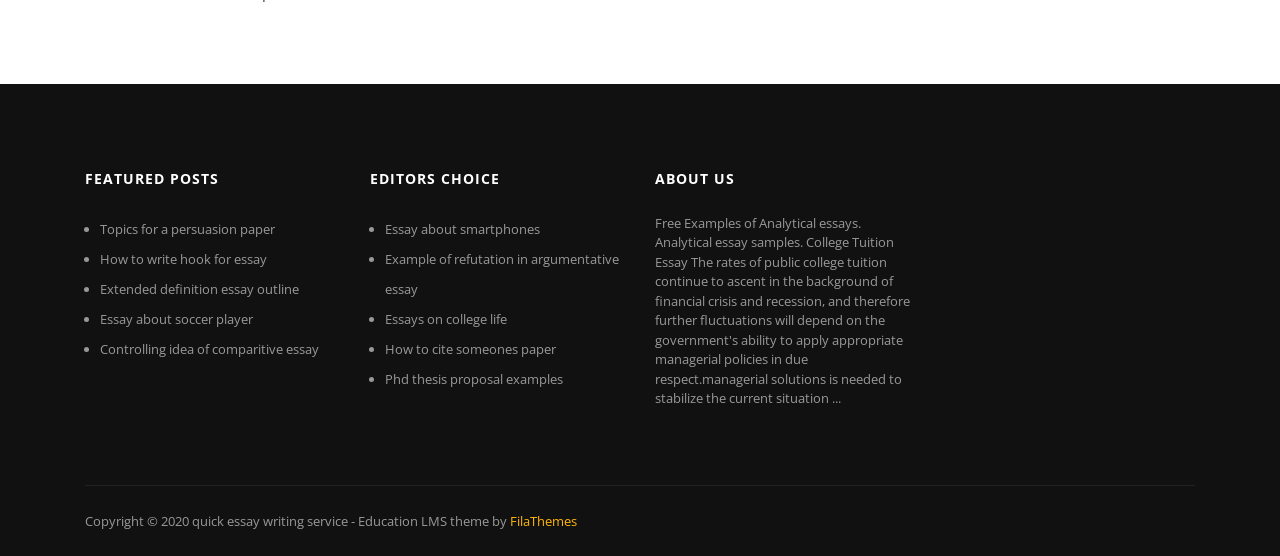Determine the bounding box coordinates for the UI element matching this description: "Essay about smartphones".

[0.301, 0.395, 0.422, 0.427]